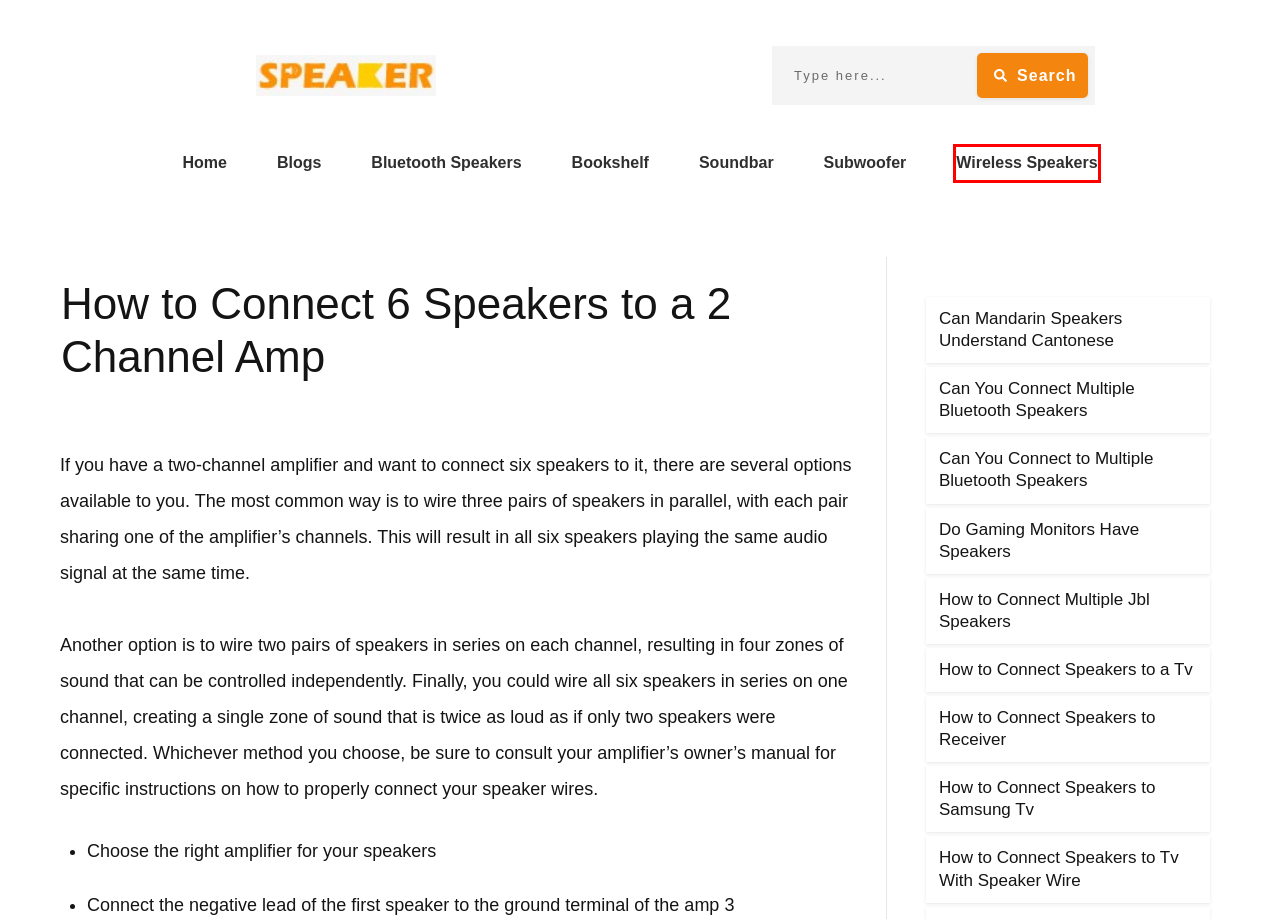Given a screenshot of a webpage with a red bounding box highlighting a UI element, choose the description that best corresponds to the new webpage after clicking the element within the red bounding box. Here are your options:
A. Can Mandarin Speakers Understand Cantonese - Speakers Resources
B. How to Connect Speakers to Receiver - Speakers Resources
C. How to Connect Speakers to Tv With Speaker Wire - Speakers Resources
D. Wireless Speakers - Speakers Resources
E. How to Connect Speakers to a Tv - Speakers Resources
F. Bookshelf - Speakers Resources
G. Do Gaming Monitors Have Speakers - Speakers Resources
H. Can You Connect to Multiple Bluetooth Speakers - Speakers Resources

D